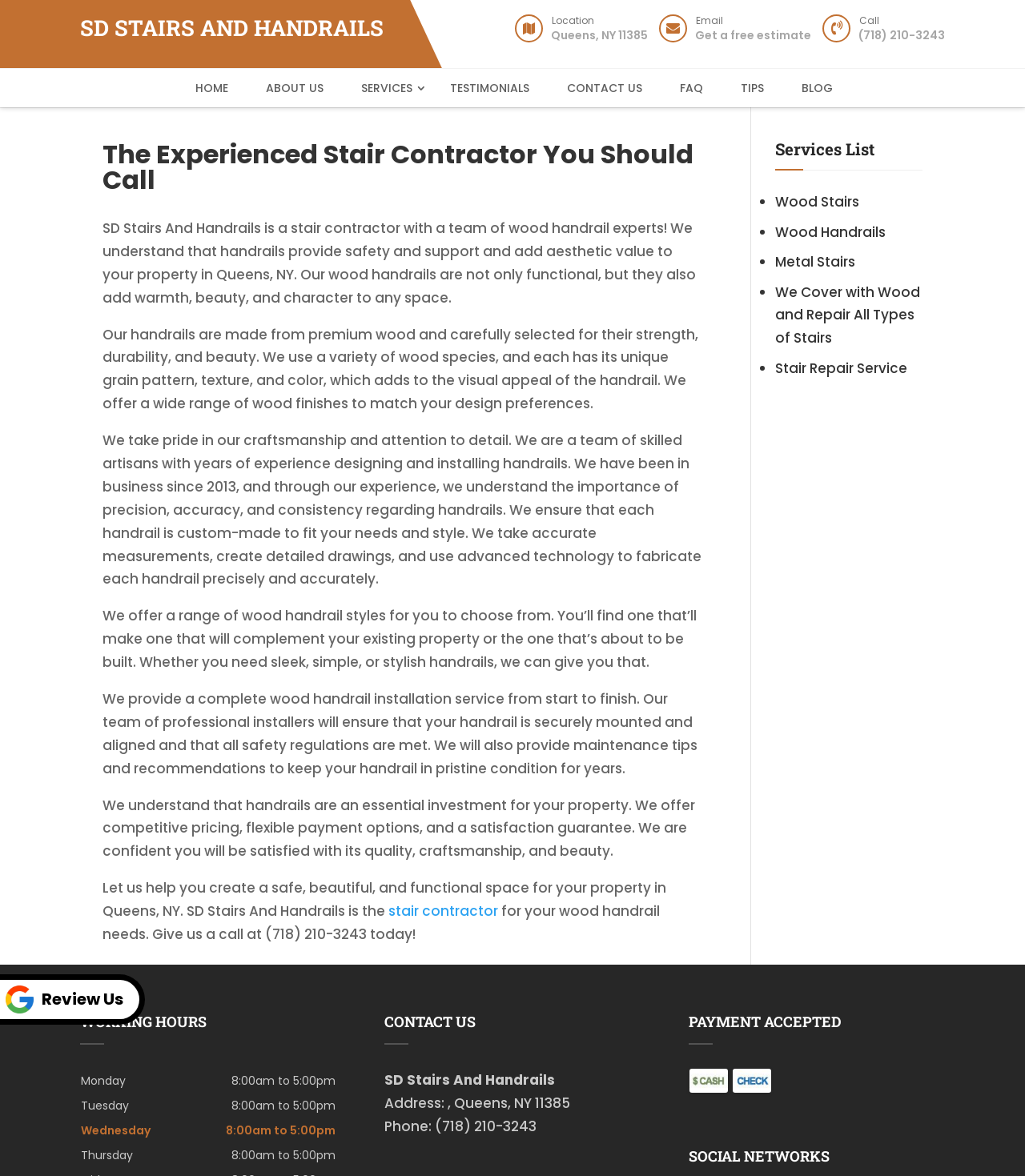What services does the company provide?
Based on the image, respond with a single word or phrase.

Wood Stairs, Wood Handrails, etc.